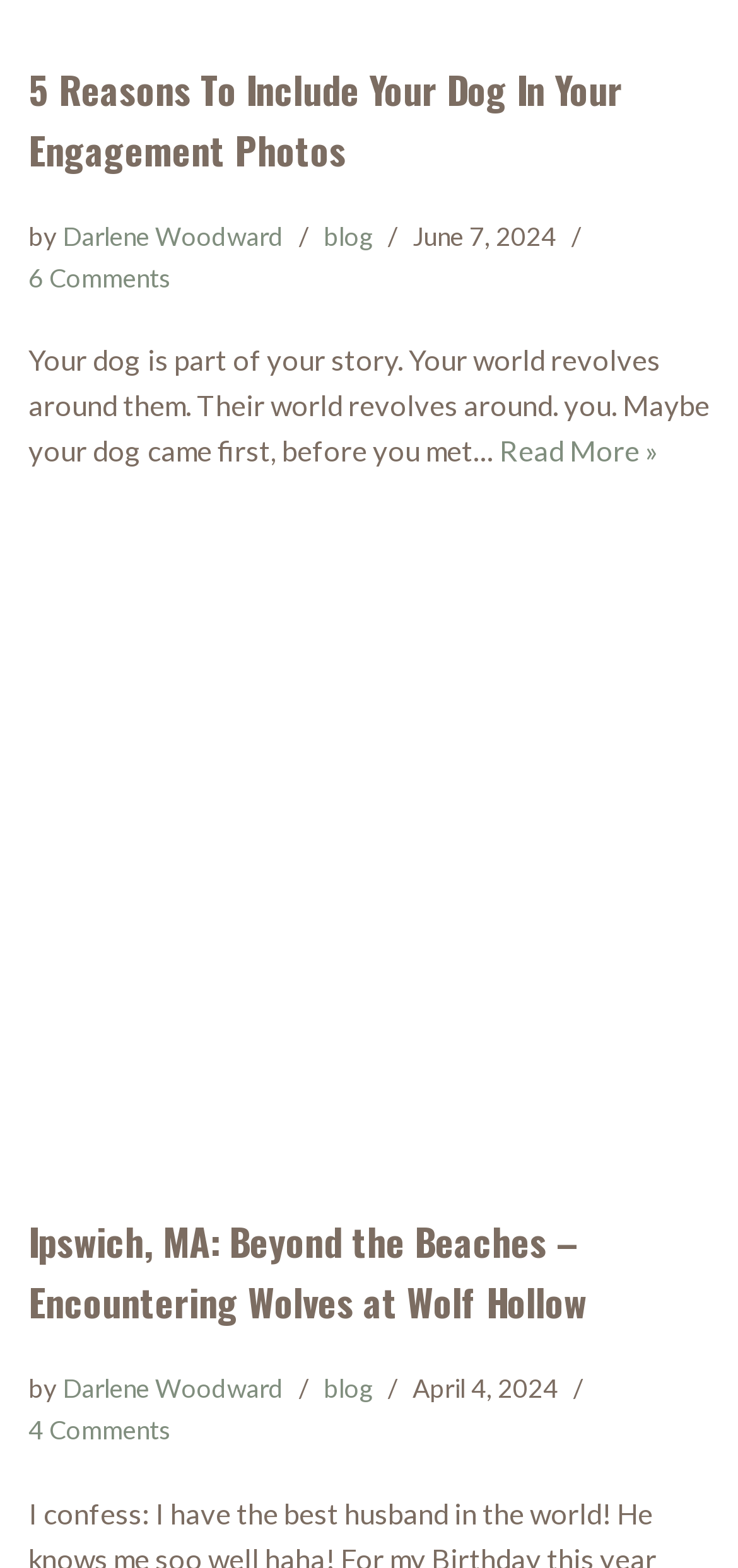Using the description "Darlene Woodward", locate and provide the bounding box of the UI element.

[0.085, 0.876, 0.385, 0.896]